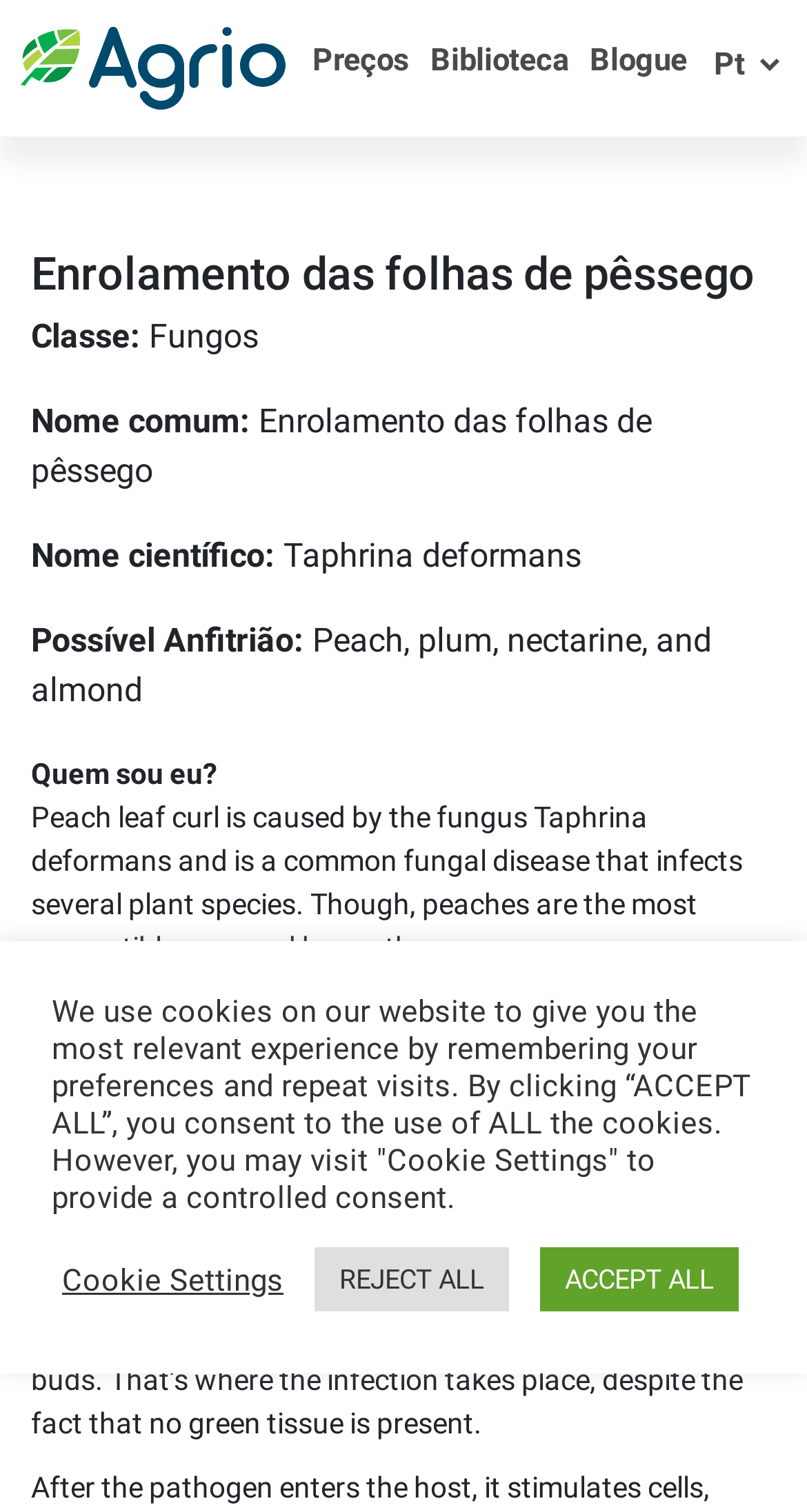From the webpage screenshot, predict the bounding box coordinates (top-left x, top-left y, bottom-right x, bottom-right y) for the UI element described here: Blogue

[0.728, 0.014, 0.854, 0.065]